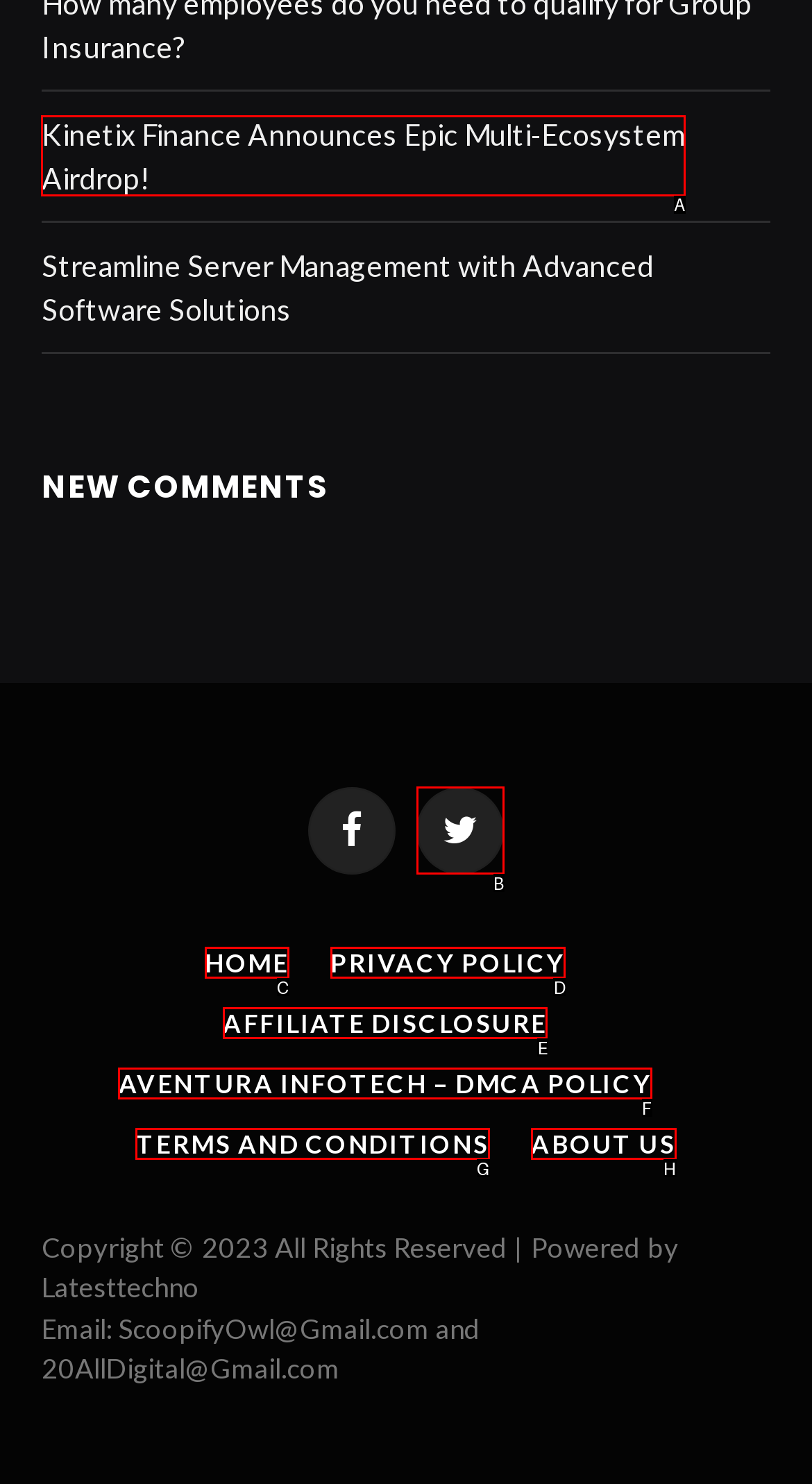Identify the letter of the UI element I need to click to carry out the following instruction: Click on Kinetix Finance Announces Epic Multi-Ecosystem Airdrop!

A